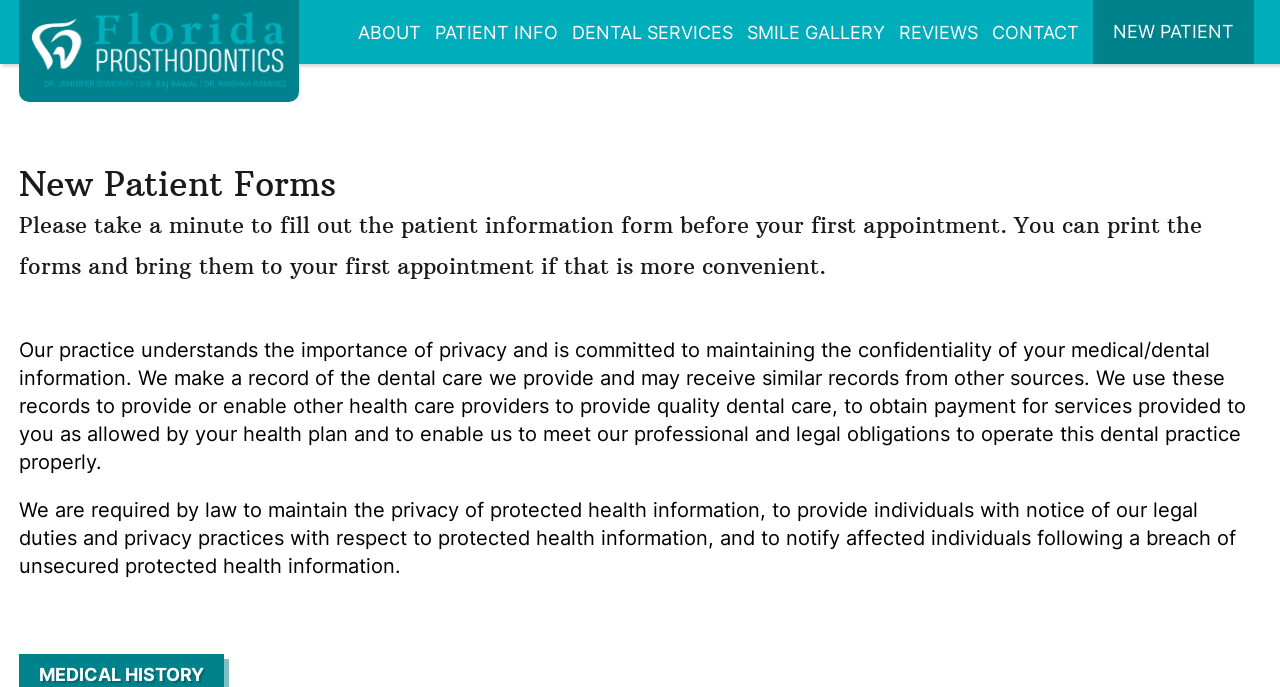Provide an in-depth caption for the webpage.

The webpage is titled "New Patient Forms - Florida Prosthodontics" and has a logo of Florida Prosthodontics at the top left corner. Below the logo, there is a navigation menu with links to different sections of the website, including "ABOUT", "PATIENT INFO", "DENTAL SERVICES", "SMILE GALLERY", "REVIEWS", "CONTACT", and "NEW PATIENT". 

The main content of the page is focused on new patient forms, with a heading that instructs patients to fill out the patient information form before their first appointment. The heading is followed by a paragraph of text that explains the importance of privacy and confidentiality of medical/dental information. 

Below this paragraph, there is another block of text that discusses the legal duties and privacy practices of the dental practice with respect to protected health information. This text is positioned near the bottom of the page. There are no images on the page aside from the logo.